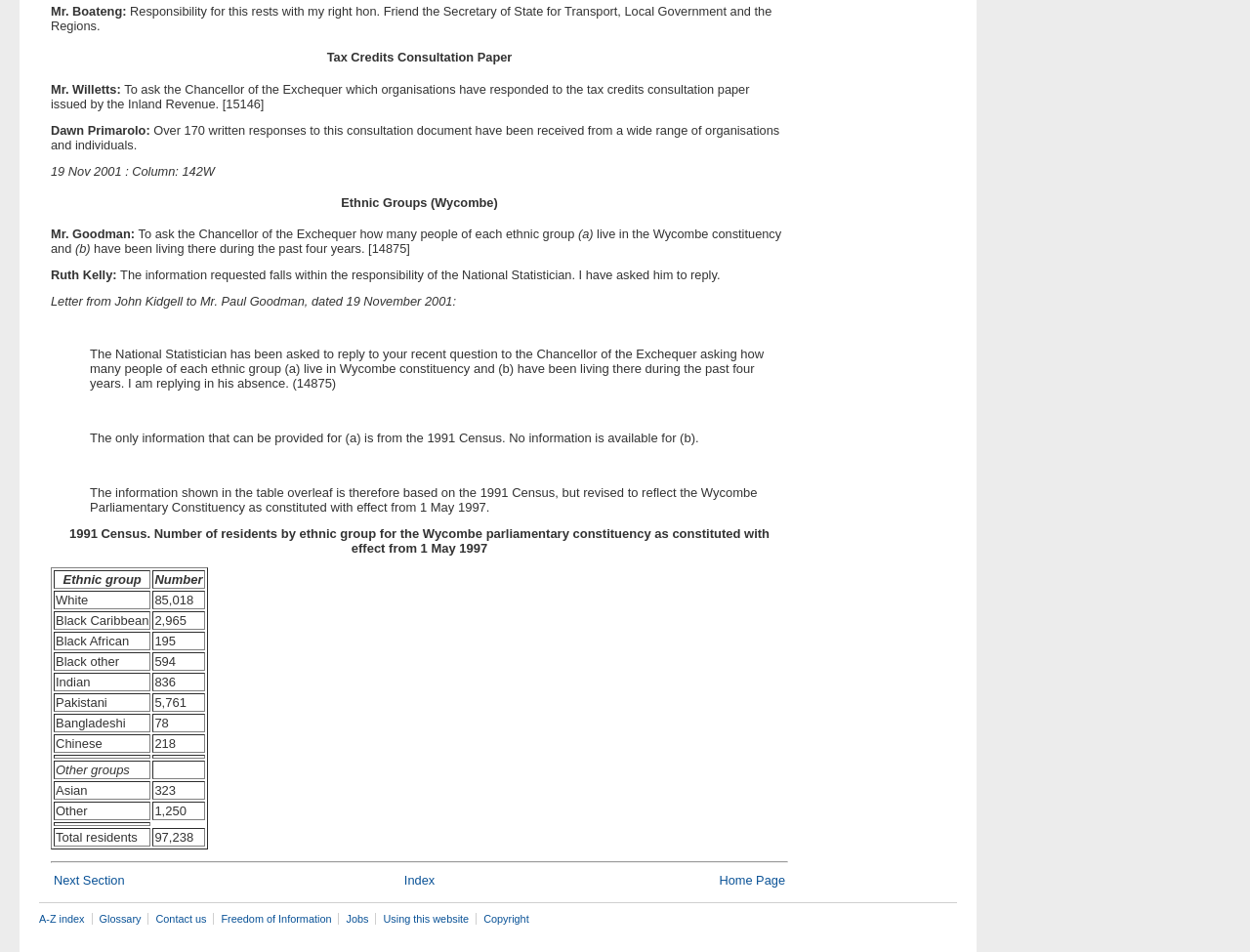How many written responses to the consultation document were received?
Using the image, elaborate on the answer with as much detail as possible.

I found the answer by reading the text 'Over 170 written responses to this consultation document have been received from a wide range of organisations and individuals.' which is spoken by Dawn Primarolo